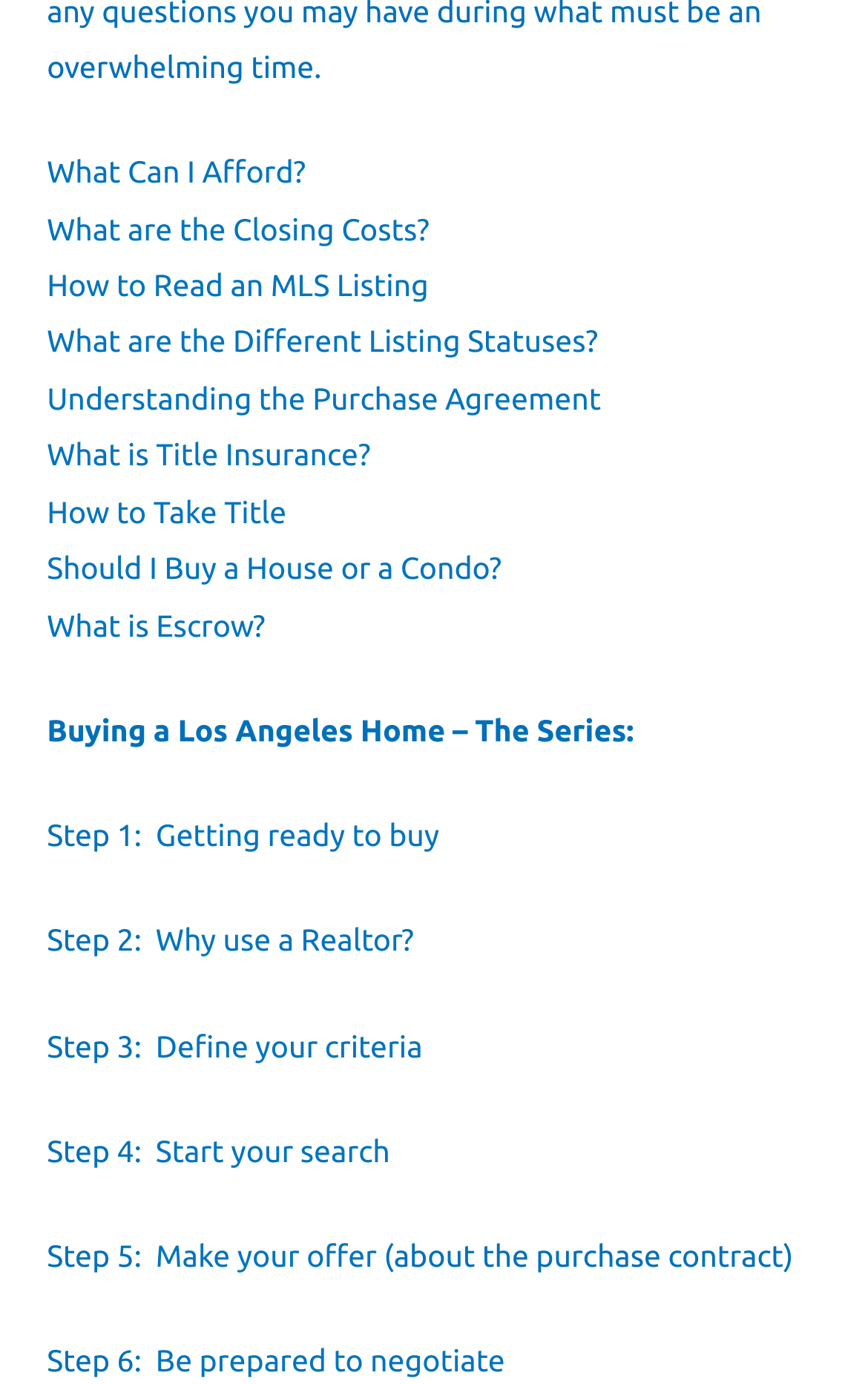From the details in the image, provide a thorough response to the question: What is the first step in buying a Los Angeles home?

The webpage has a series of steps to buy a Los Angeles home, and the first step is mentioned as 'Getting ready to buy' which is a link on the webpage.